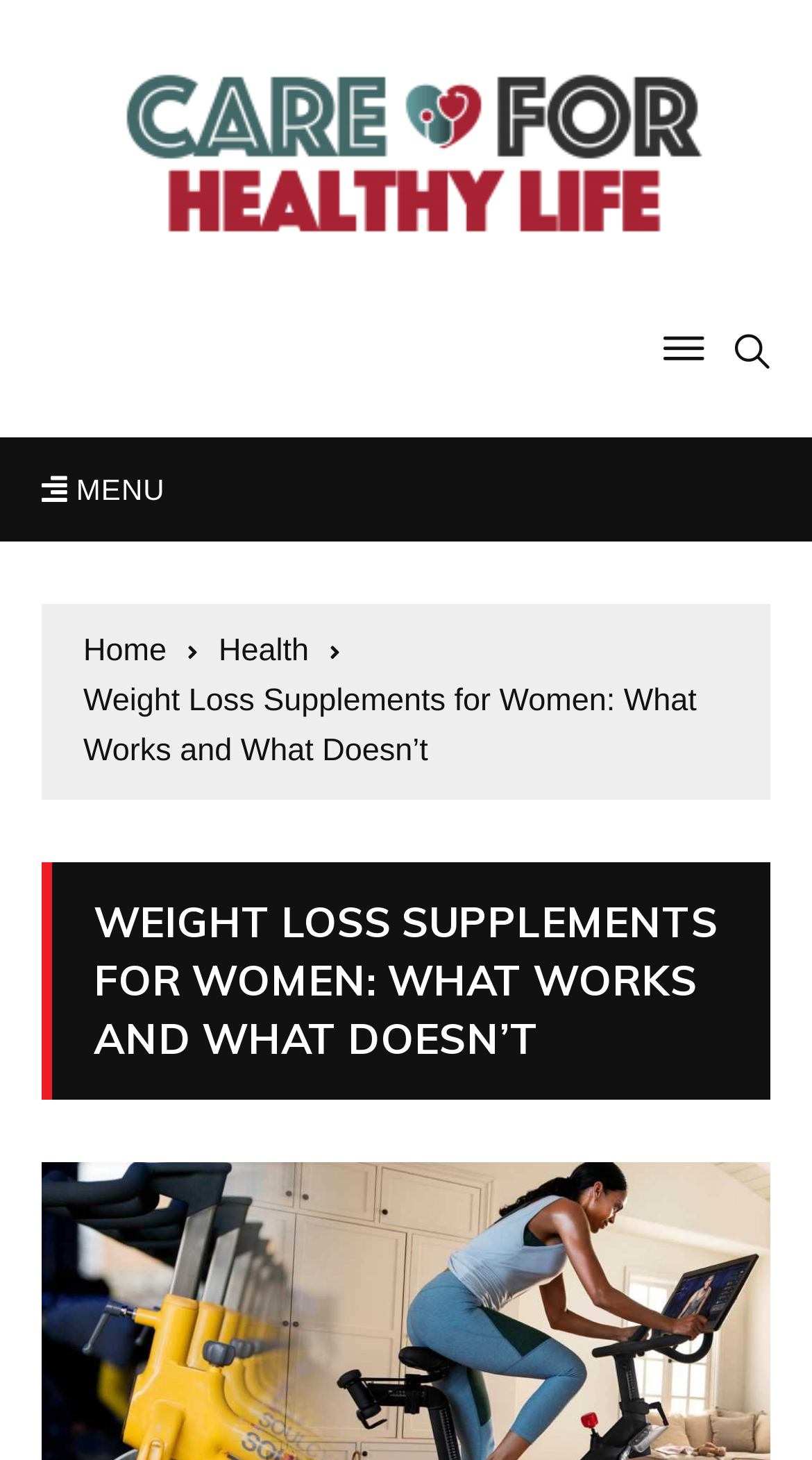Summarize the webpage with a detailed and informative caption.

The webpage is about weight loss supplements for women, specifically discussing what works and what doesn't. At the top left of the page, there is a logo and a link to "Care For Healthy Life" with an accompanying image. To the right of the logo, there are three social media icons, represented by Unicode characters. Below the logo, there is a menu button with the text "MENU" and an icon.

On the top right of the page, there is a navigation section with breadcrumbs, consisting of three links: "Home", "Health", and the current page title "Weight Loss Supplements for Women: What Works and What Doesn’t". The current page title is also displayed as a heading below the navigation section, taking up most of the width of the page.

There are no visible paragraphs or articles on the page, but the presence of the heading and breadcrumbs suggests that the main content of the page is below this section.